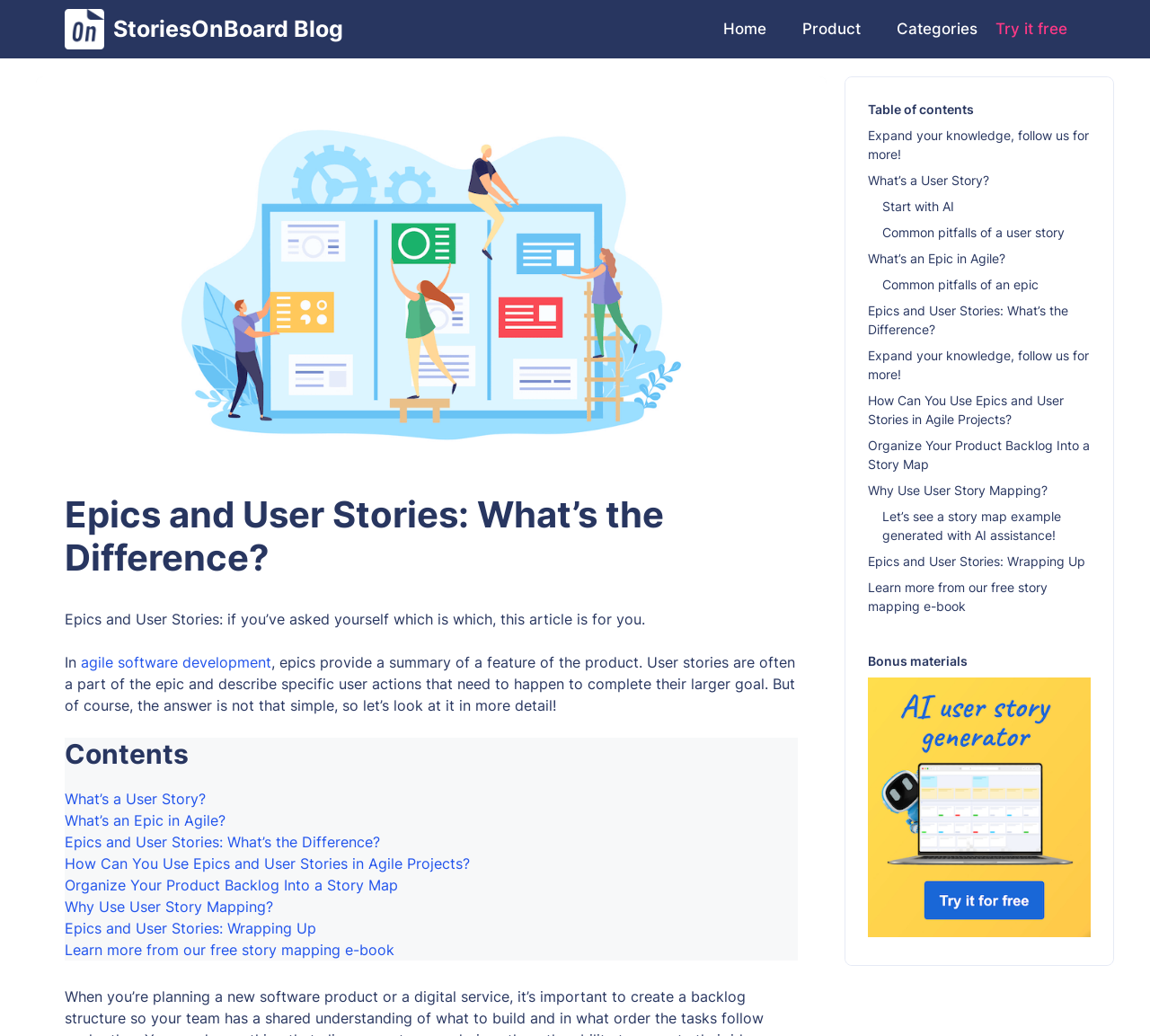Using the image as a reference, answer the following question in as much detail as possible:
What is the difference between an epic and a user story?

The article explains that an epic is a summary of a feature of the product, while a user story is a specific description of a user action that needs to happen to complete the larger goal of the epic. This is evident from the sentence 'User stories are often a part of the epic and describe specific user actions that need to happen to complete their larger goal.'